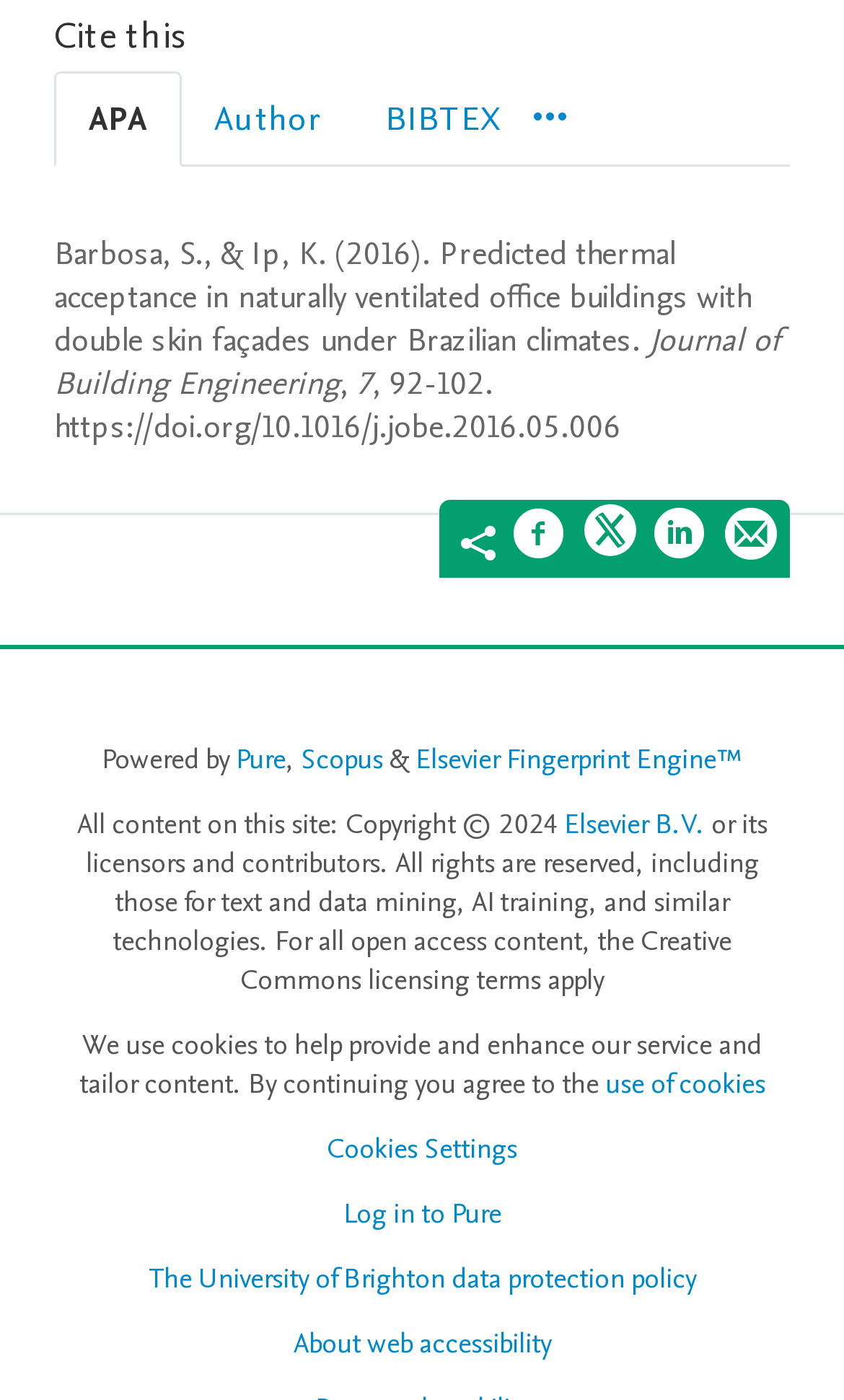Provide a short answer to the following question with just one word or phrase: What is the DOI of the article?

https://doi.org/10.1016/j.jobe.2016.05.006